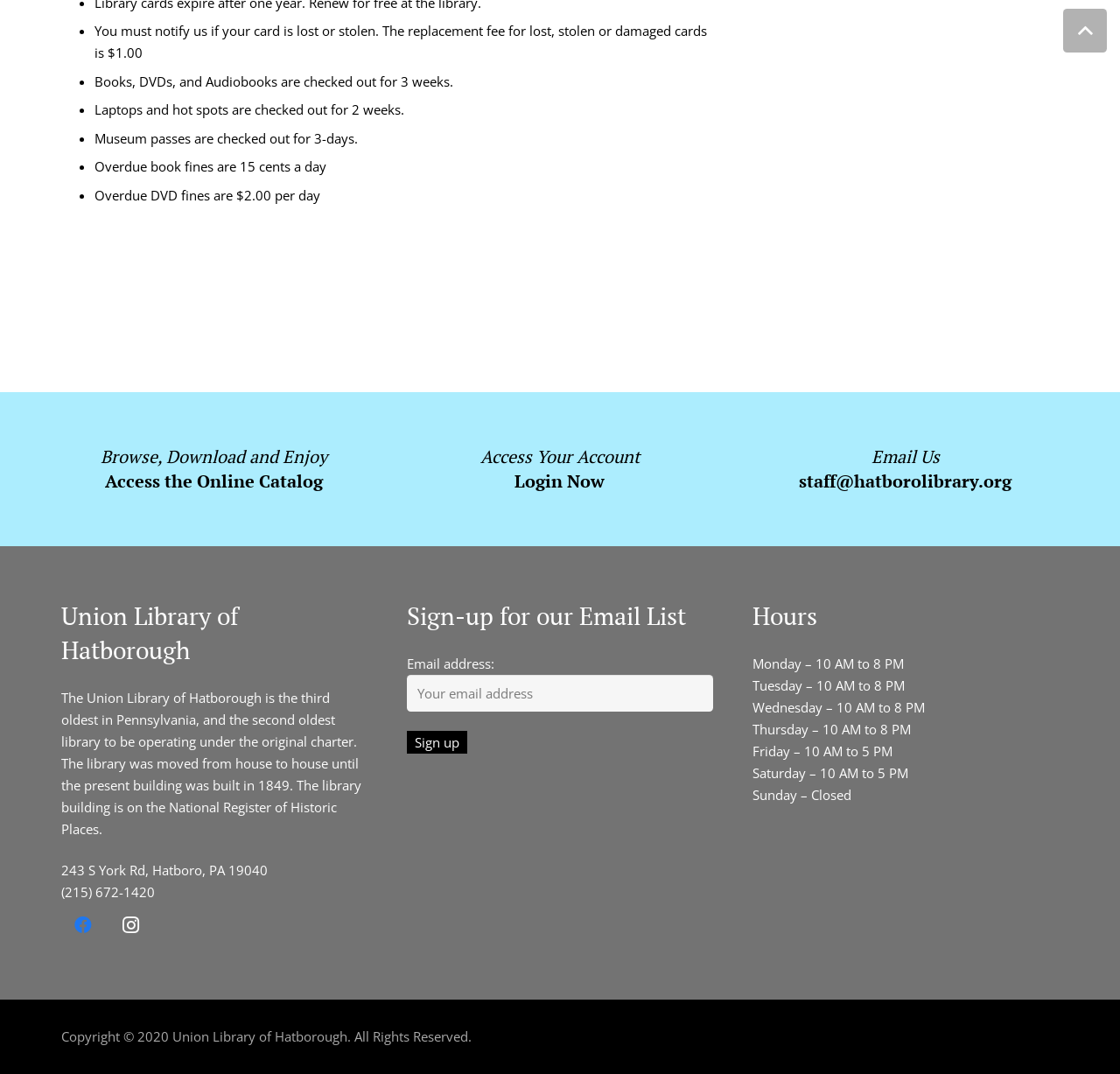Please identify the bounding box coordinates of the area that needs to be clicked to fulfill the following instruction: "Sign up for the email list."

[0.363, 0.681, 0.417, 0.702]